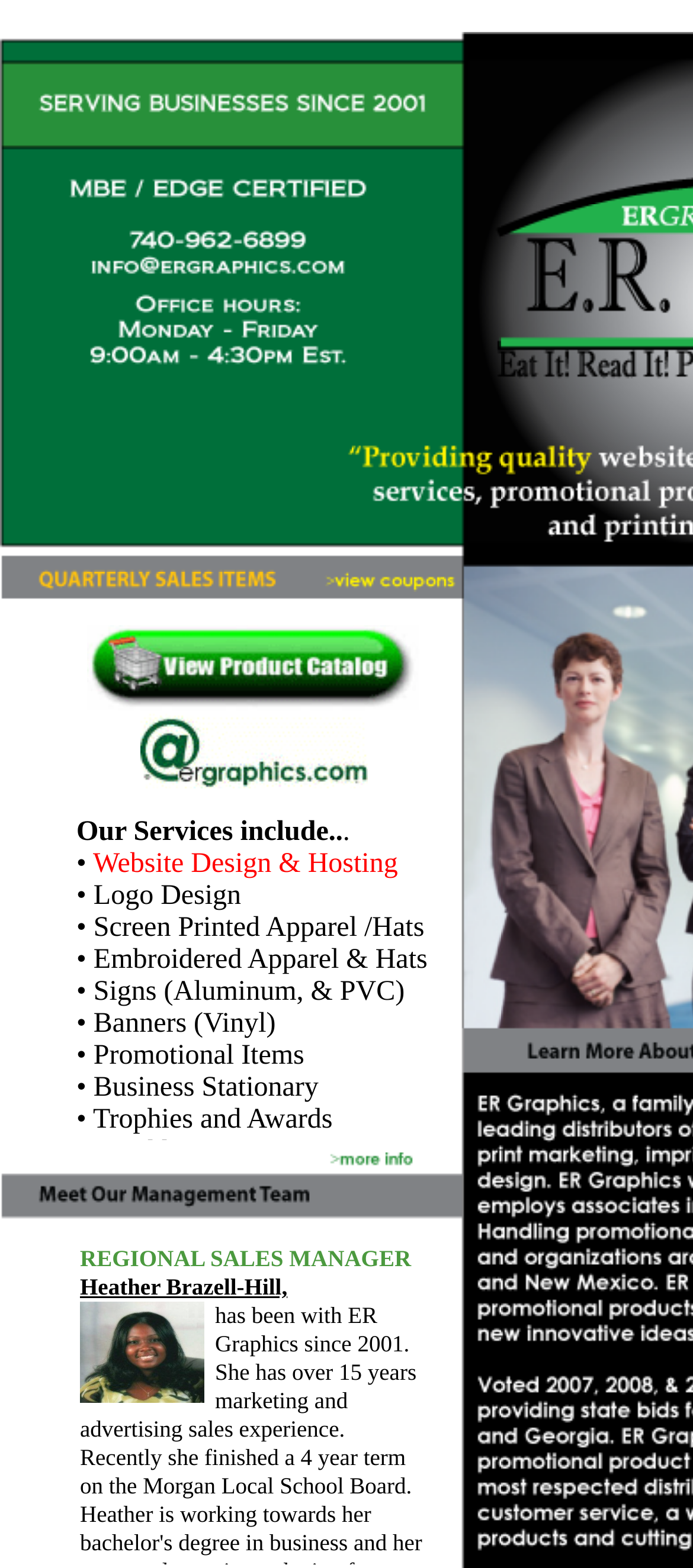Answer the question below in one word or phrase:
What is the image below the REGIONAL SALES MANAGER section?

An image